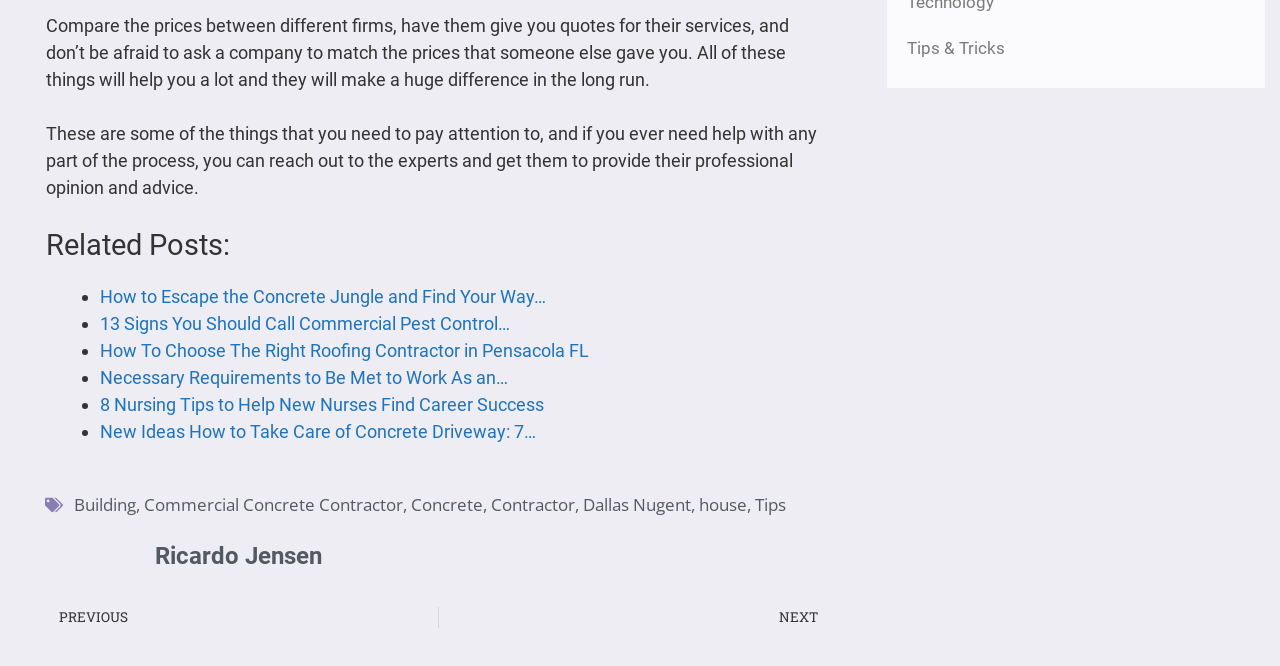How many links are in the related posts section?
Could you give a comprehensive explanation in response to this question?

The related posts section contains 6 links to different articles, each with a list marker and a brief title. These links are listed in a vertical order, with each link having a unique title and URL.